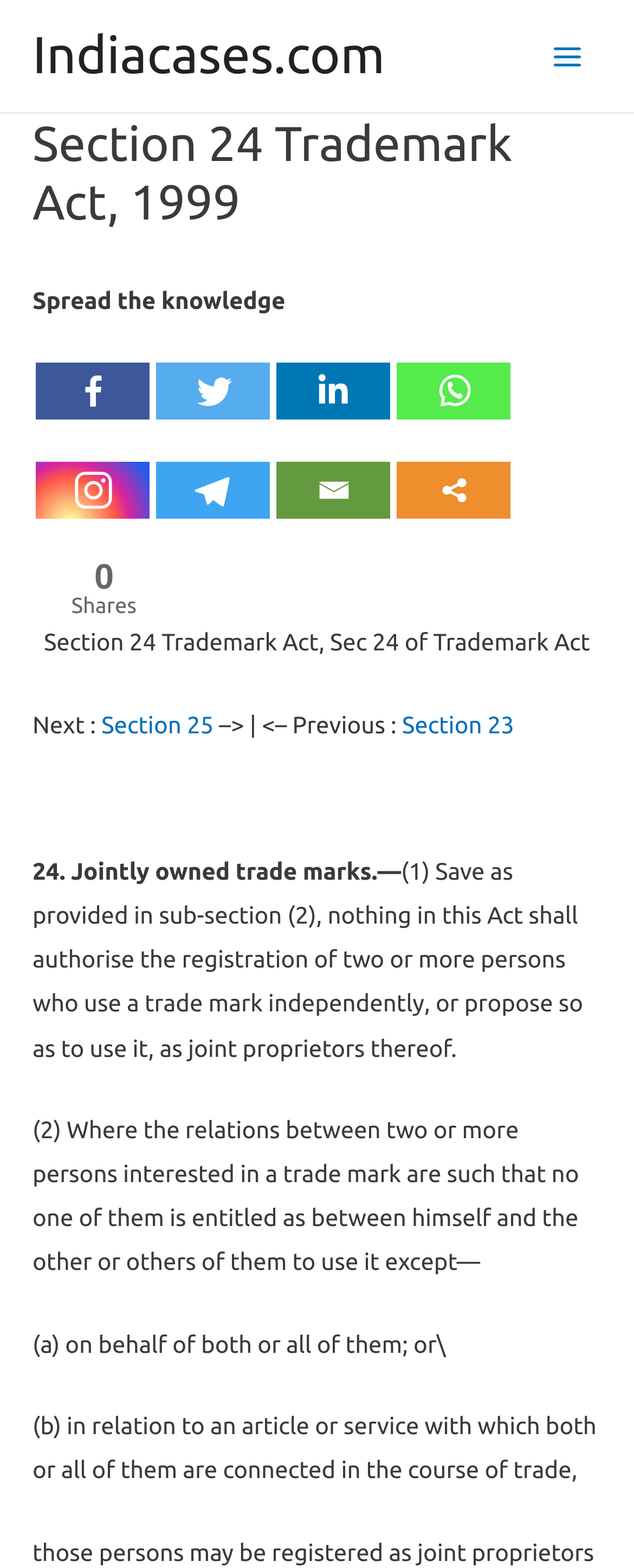Pinpoint the bounding box coordinates of the clickable area necessary to execute the following instruction: "Expand the 'Main Menu' button". The coordinates should be given as four float numbers between 0 and 1, namely [left, top, right, bottom].

[0.841, 0.014, 0.949, 0.057]